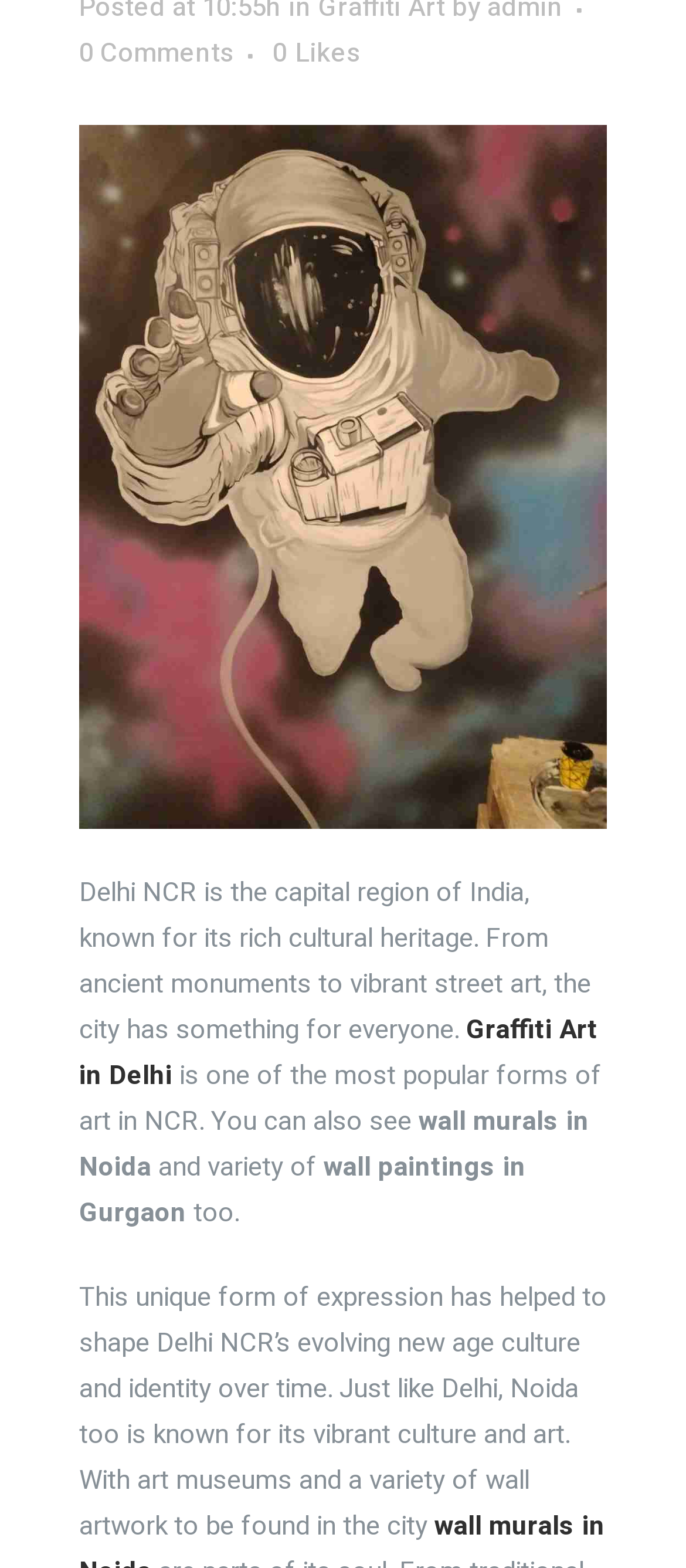For the given element description 0 Comments, determine the bounding box coordinates of the UI element. The coordinates should follow the format (top-left x, top-left y, bottom-right x, bottom-right y) and be within the range of 0 to 1.

[0.115, 0.021, 0.341, 0.046]